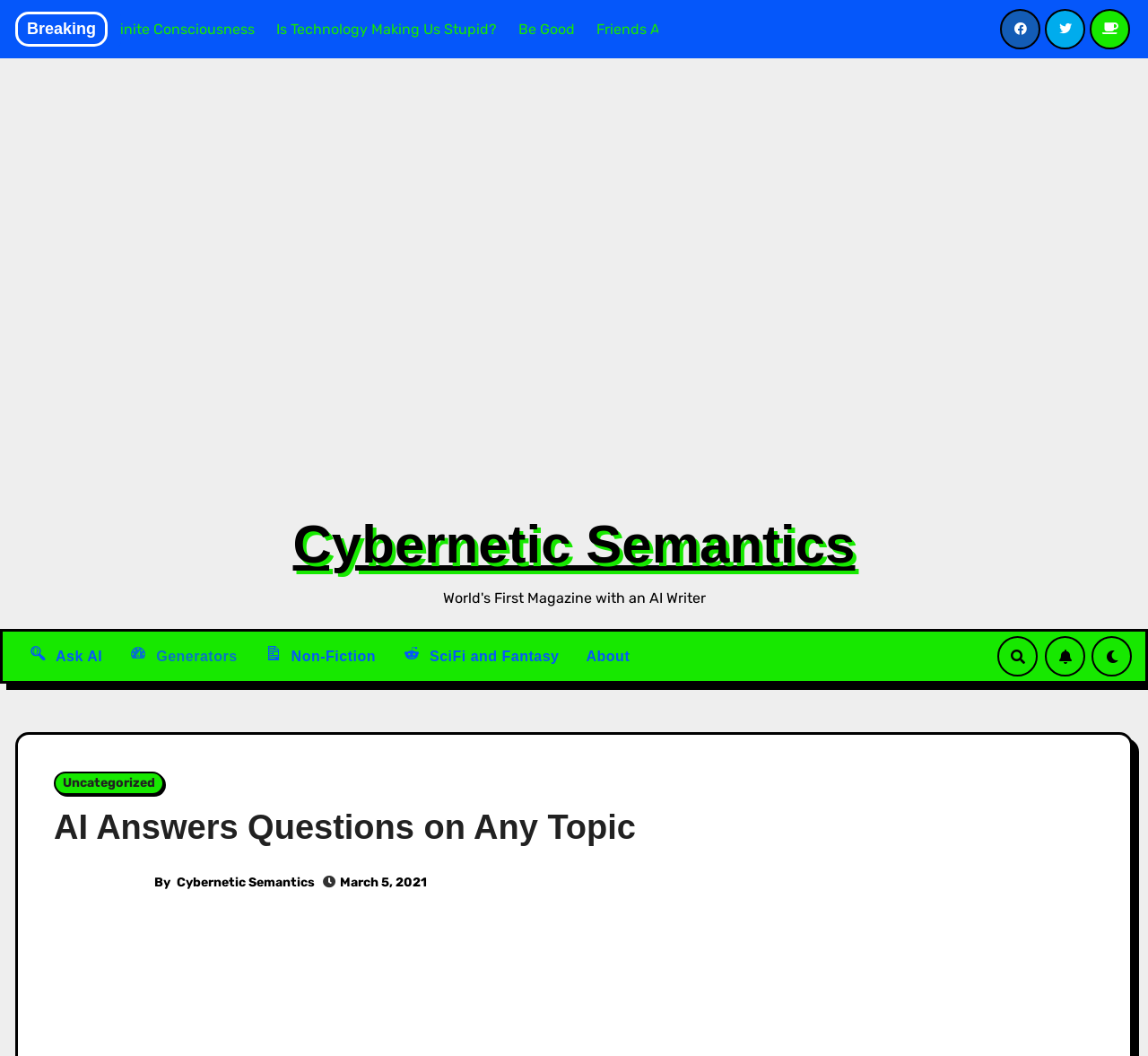Determine the bounding box coordinates of the target area to click to execute the following instruction: "View the 'Cybernetic Semantics' homepage."

[0.302, 0.247, 0.698, 0.299]